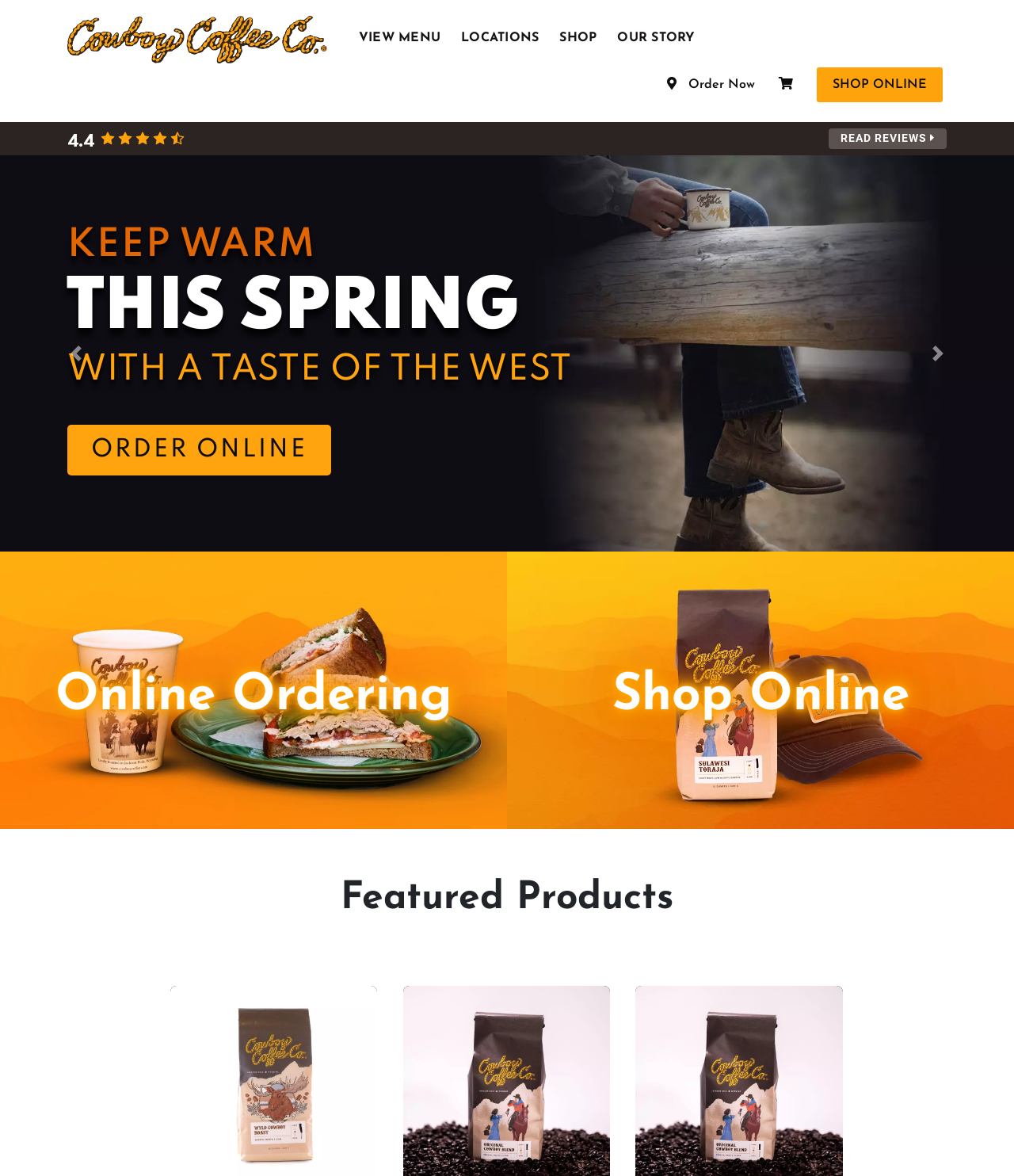Pinpoint the bounding box coordinates of the area that must be clicked to complete this instruction: "Order online".

[0.066, 0.361, 0.327, 0.404]